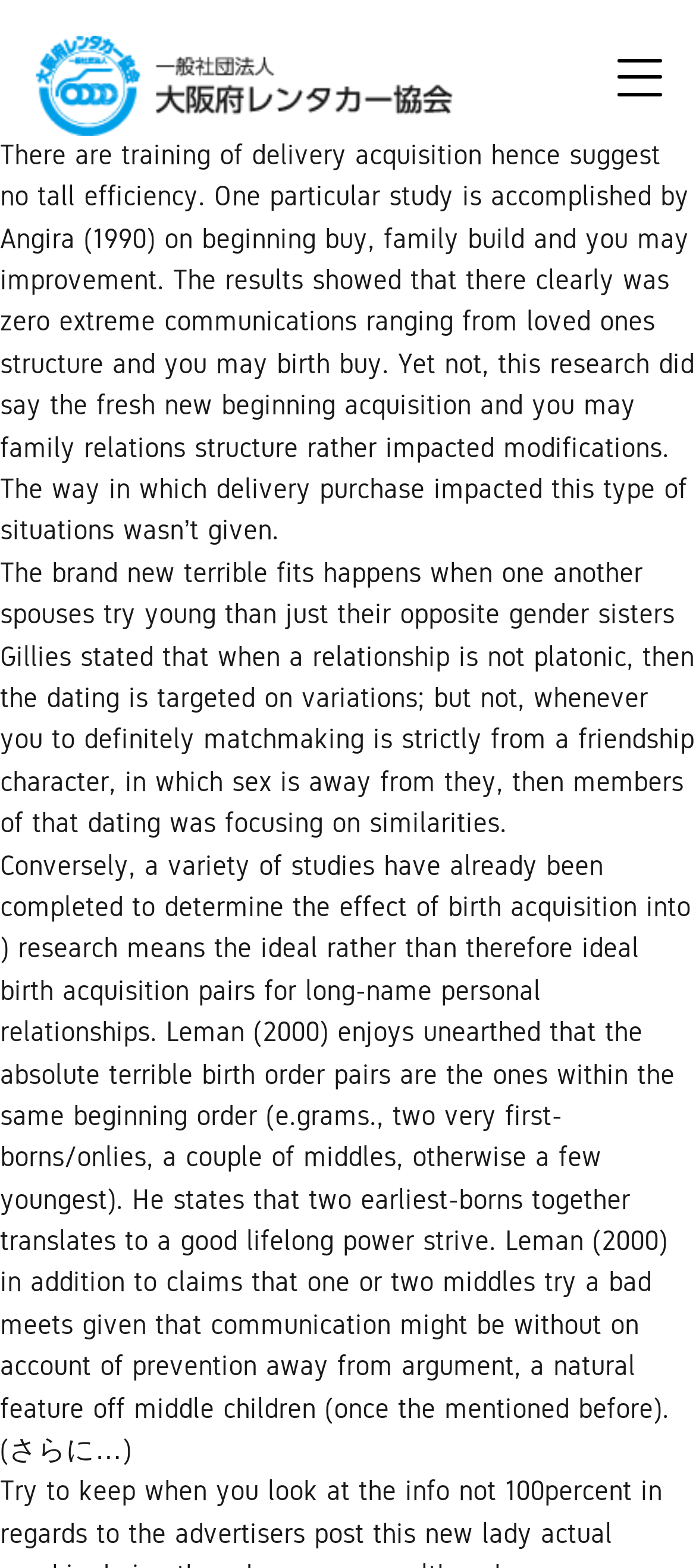Provide a thorough and detailed response to the question by examining the image: 
What is the topic of the webpage?

Based on the content of the webpage, it appears to be discussing the impact of birth order on relationships, including romantic and platonic friendships. The text mentions various studies and their findings on the topic.